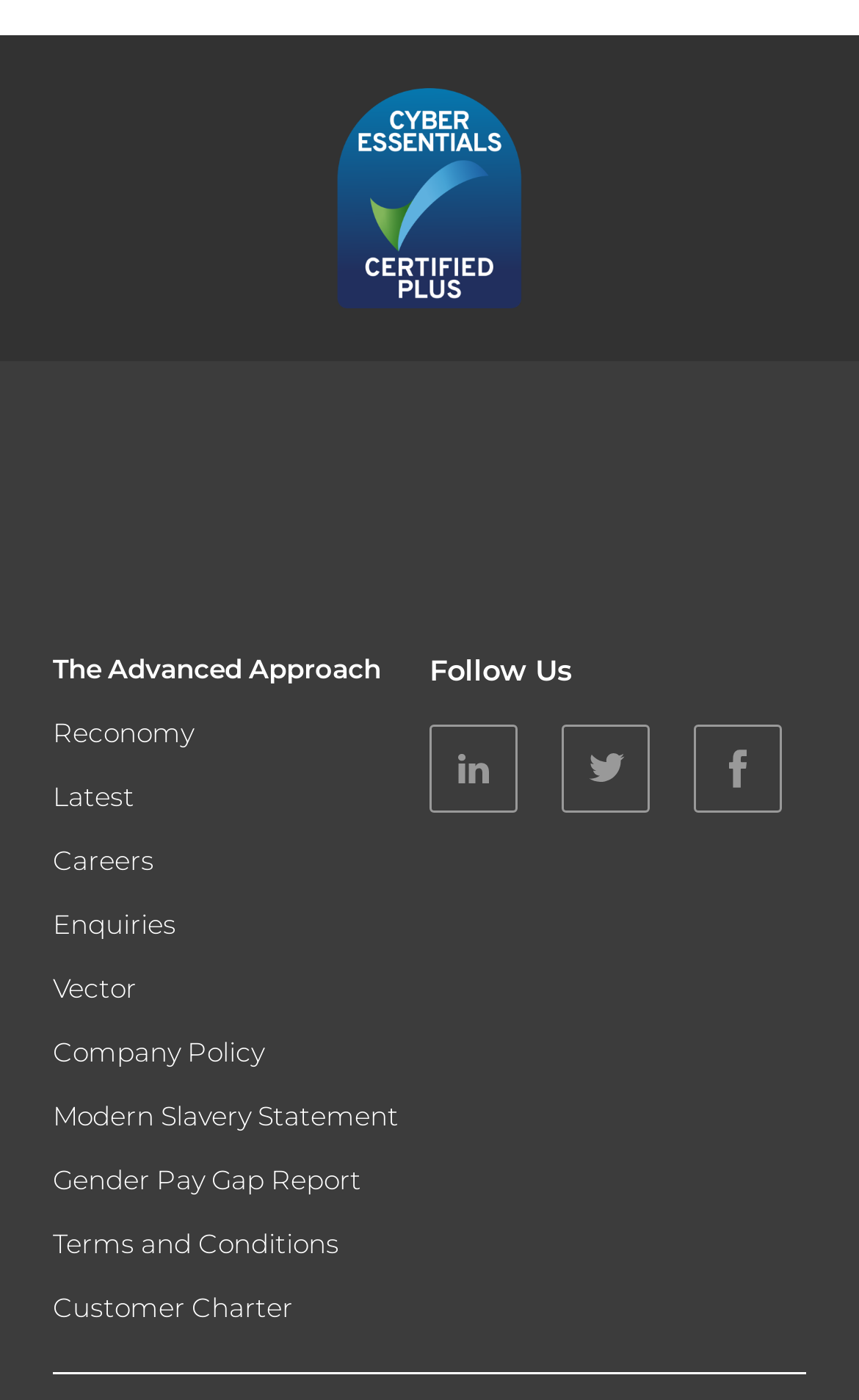How many social media links are there?
Using the image as a reference, give a one-word or short phrase answer.

3